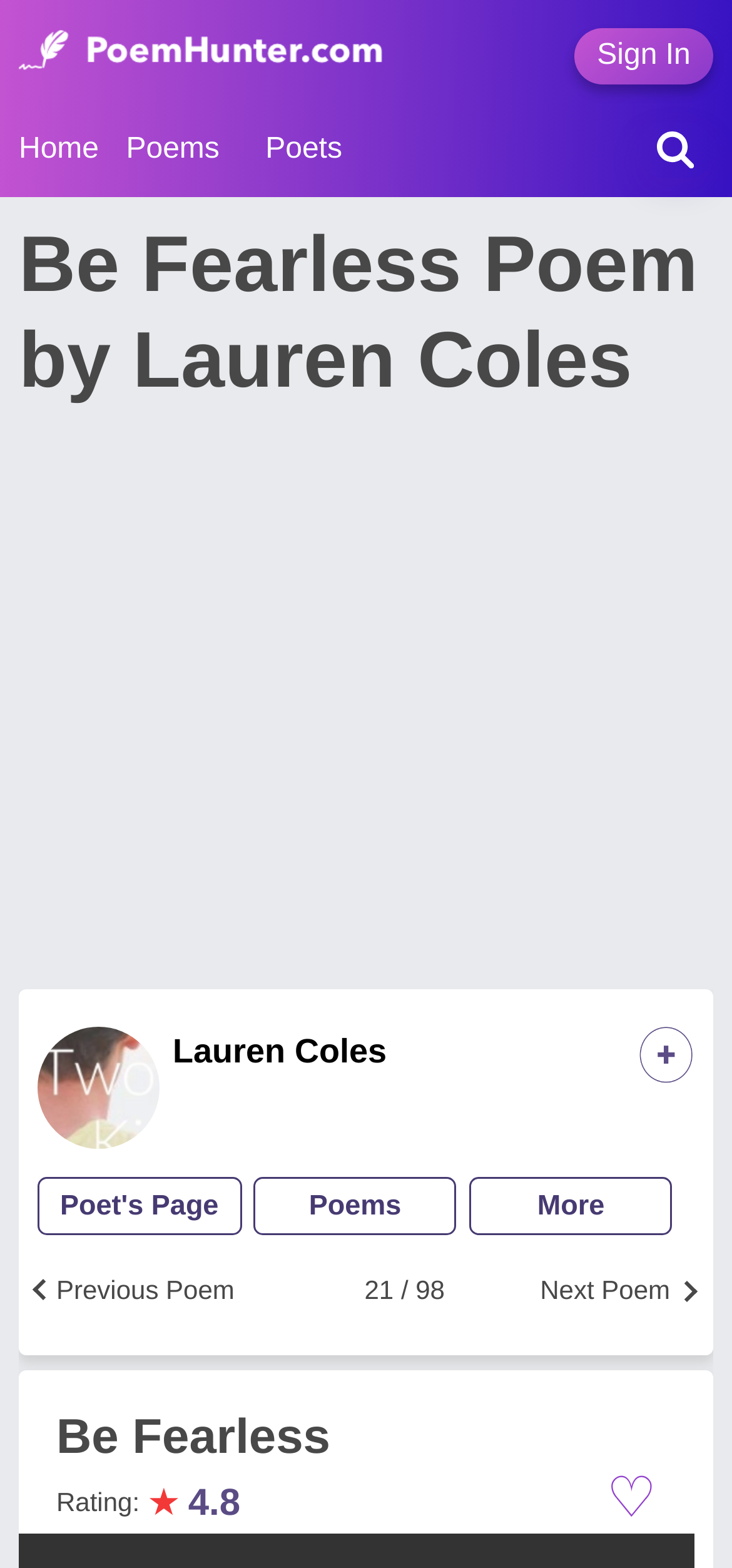How many poems are there in total?
Refer to the image and provide a thorough answer to the question.

I found the answer by looking at the text '21 / 98' which suggests that there are 98 poems in total and the current poem is the 21st one.